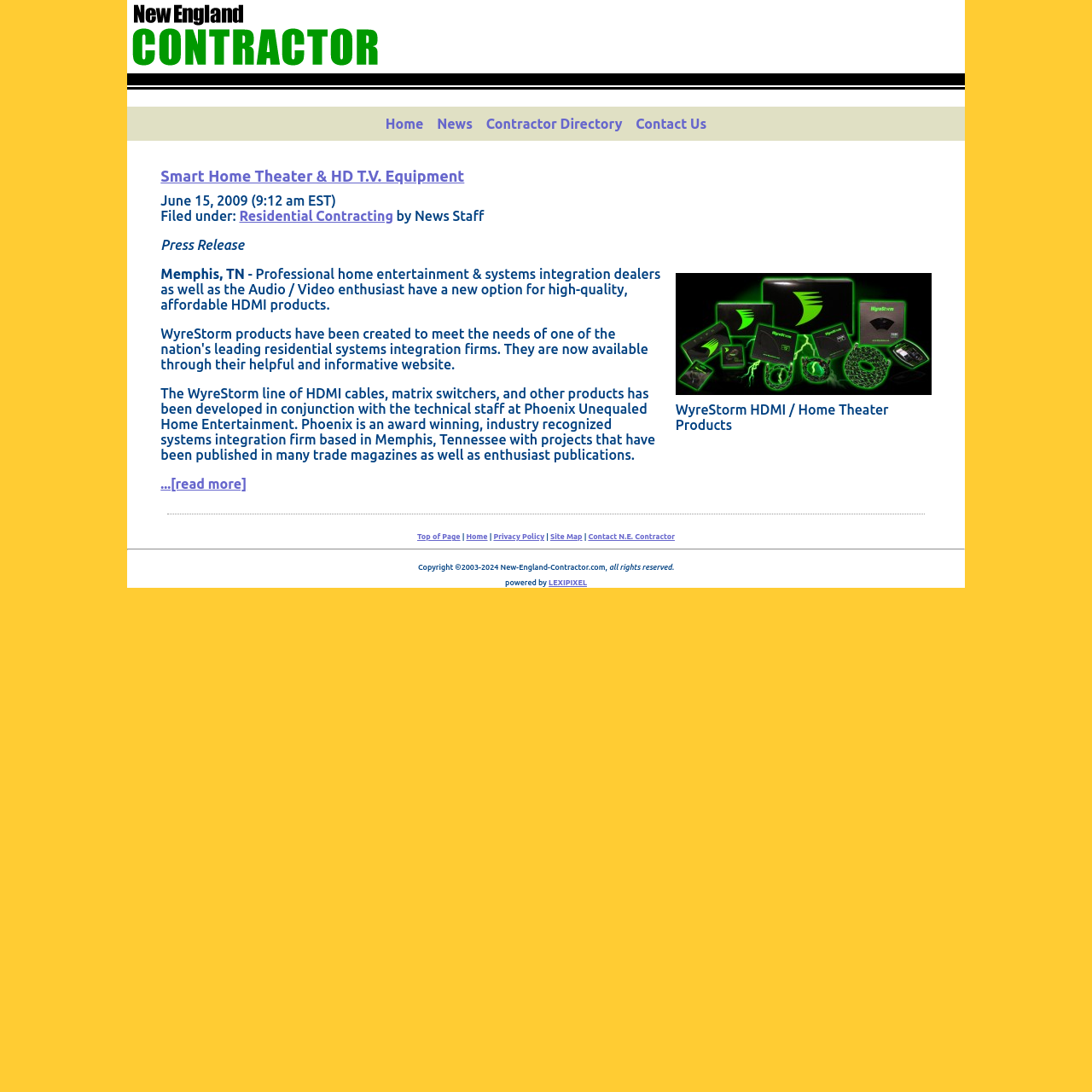Determine the bounding box coordinates for the HTML element mentioned in the following description: "Residential Contracting". The coordinates should be a list of four floats ranging from 0 to 1, represented as [left, top, right, bottom].

[0.219, 0.191, 0.36, 0.205]